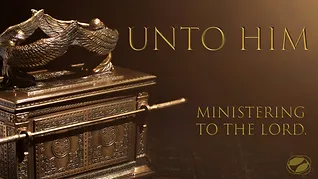How many weeks does the series explore the theme of priesthood?
Based on the image, provide your answer in one word or phrase.

Eight weeks